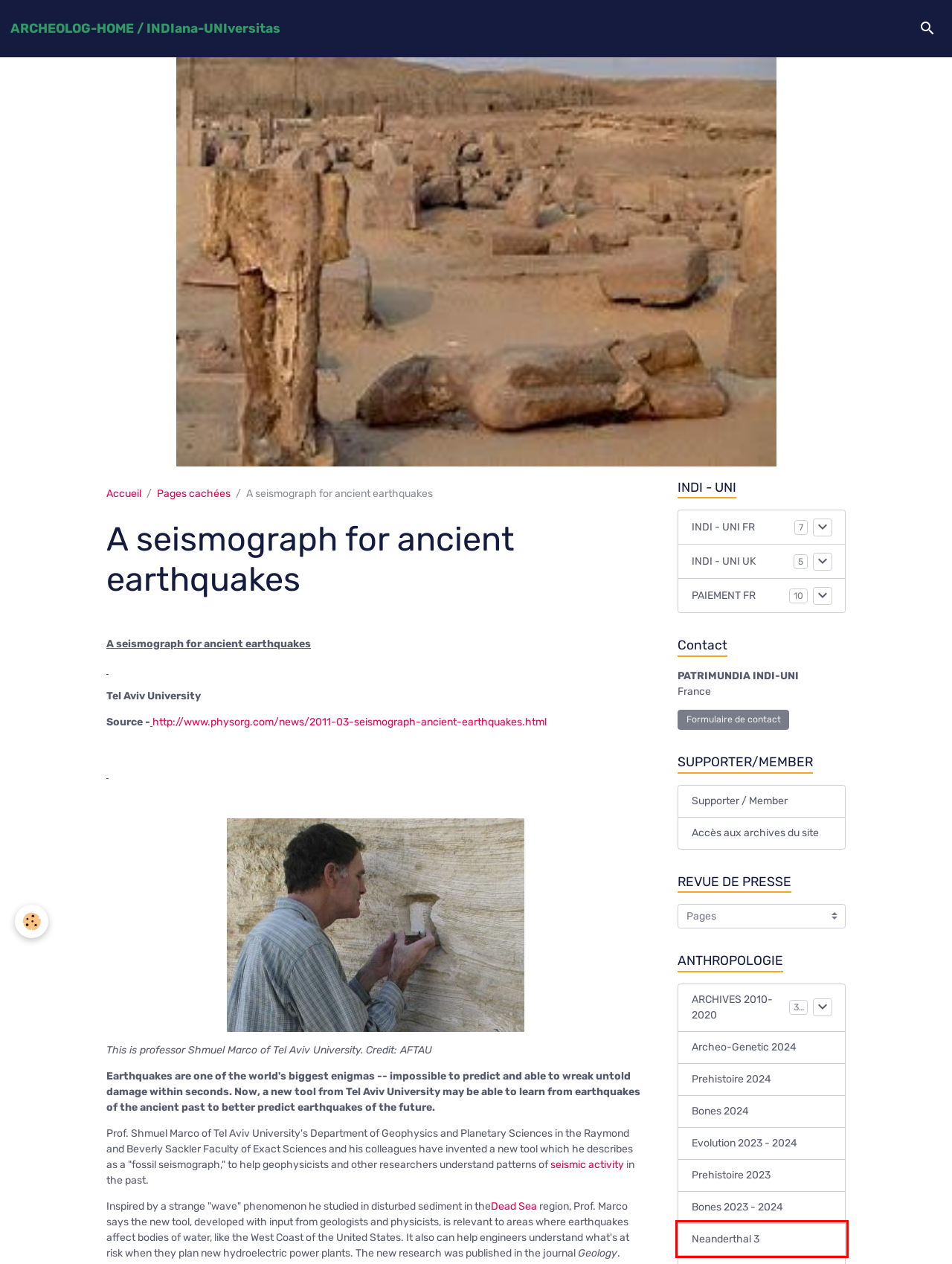Examine the screenshot of a webpage featuring a red bounding box and identify the best matching webpage description for the new page that results from clicking the element within the box. Here are the options:
A. COURS ONLINE : ANTHROPOLOGIE ET ARCHEOLOGIE
B. Bones 2024
C. Neanderthal 3
D. Archeo-Genetic 2024
E. PAIEMENT
F. Dead sea news and latest updates
G. SUPPORTER/MEMBER
H. Accès aux archives du site

C